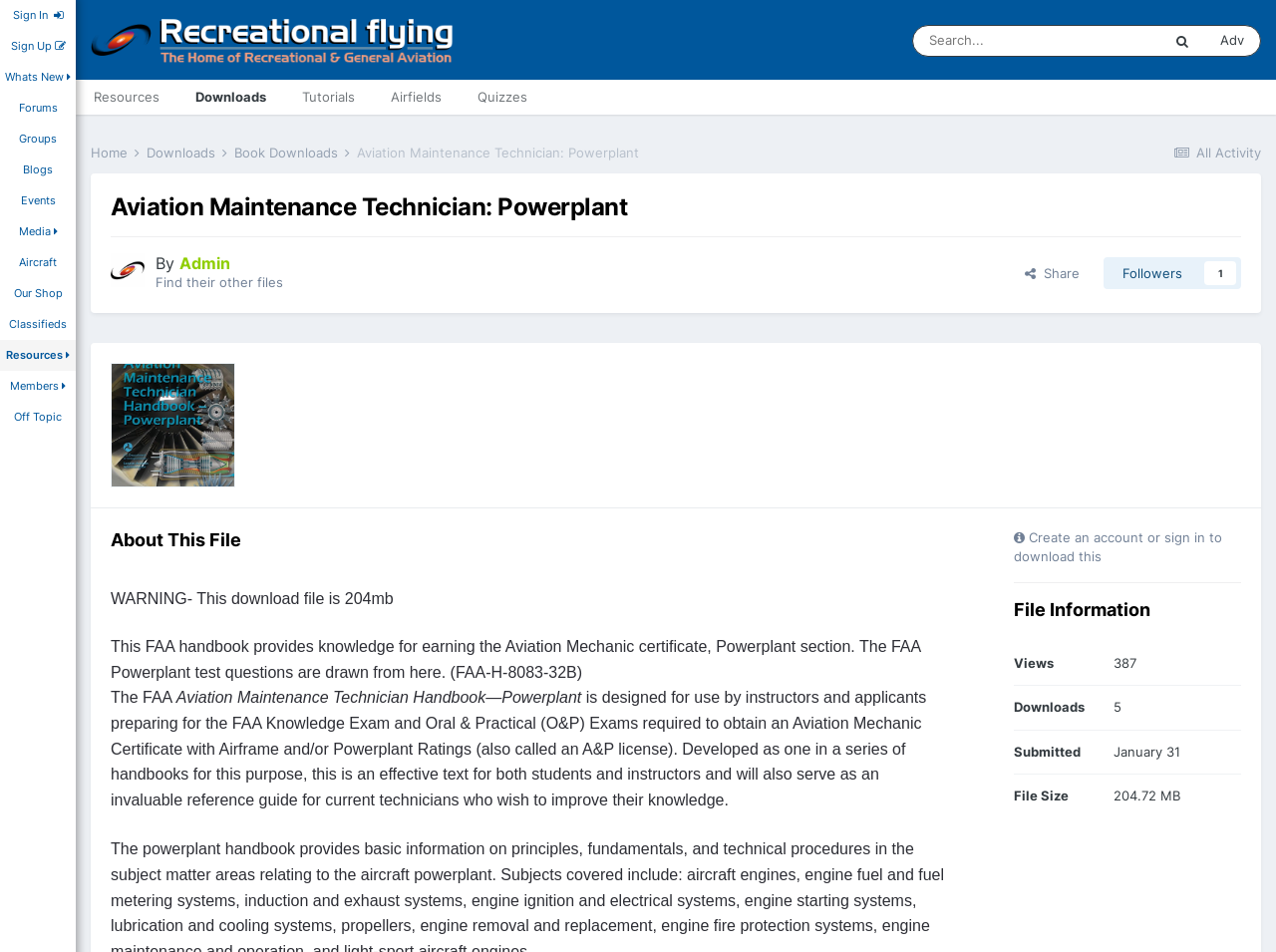How large is the download file?
Give a detailed and exhaustive answer to the question.

I found the answer by looking at the 'File Information' section of the webpage, where the file size is specified.